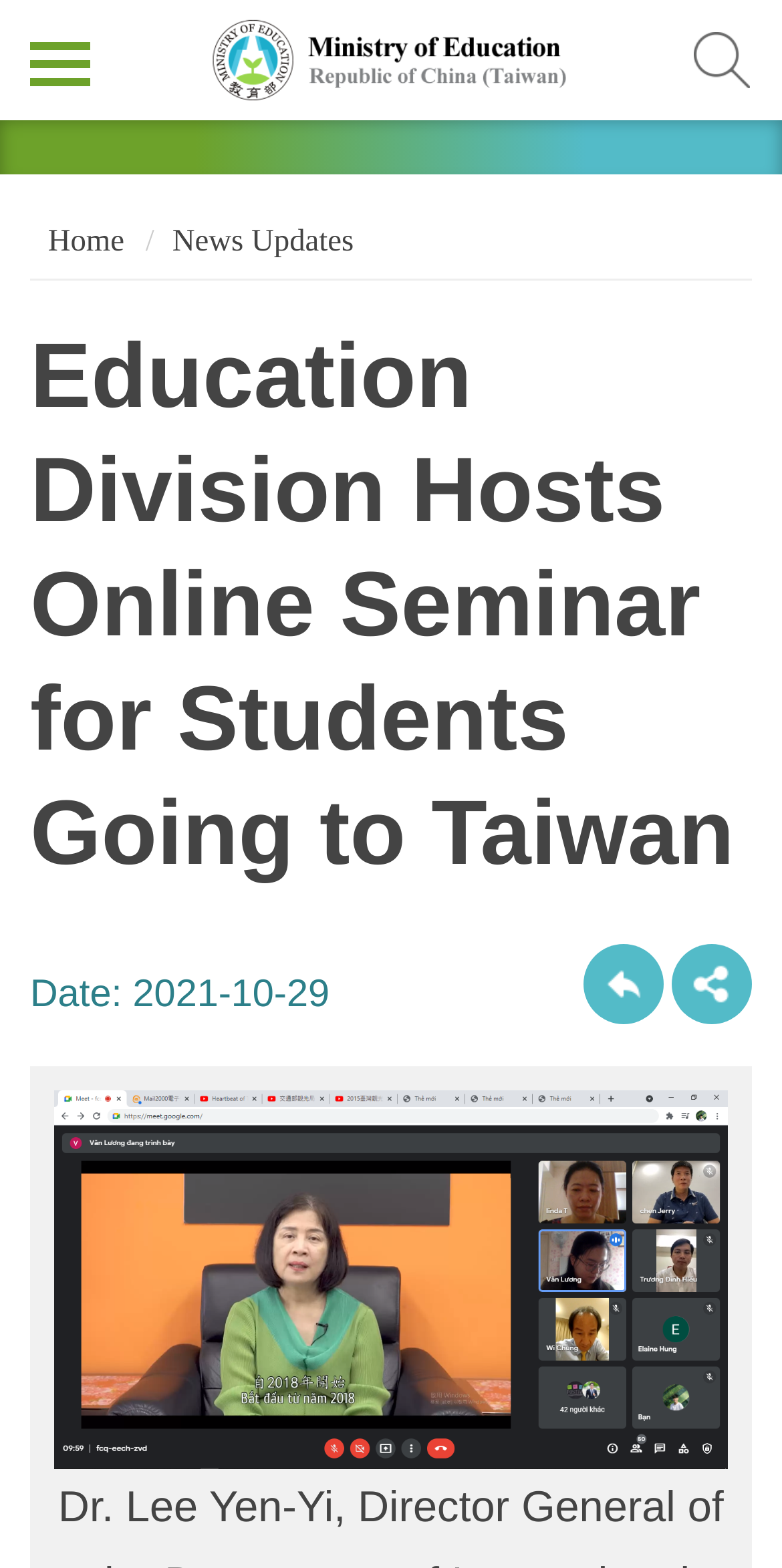What is the title of the online seminar?
Craft a detailed and extensive response to the question.

I found the title of the online seminar by looking at the heading element with the text 'Education Division Hosts Online Seminar for Students Going to Taiwan'.